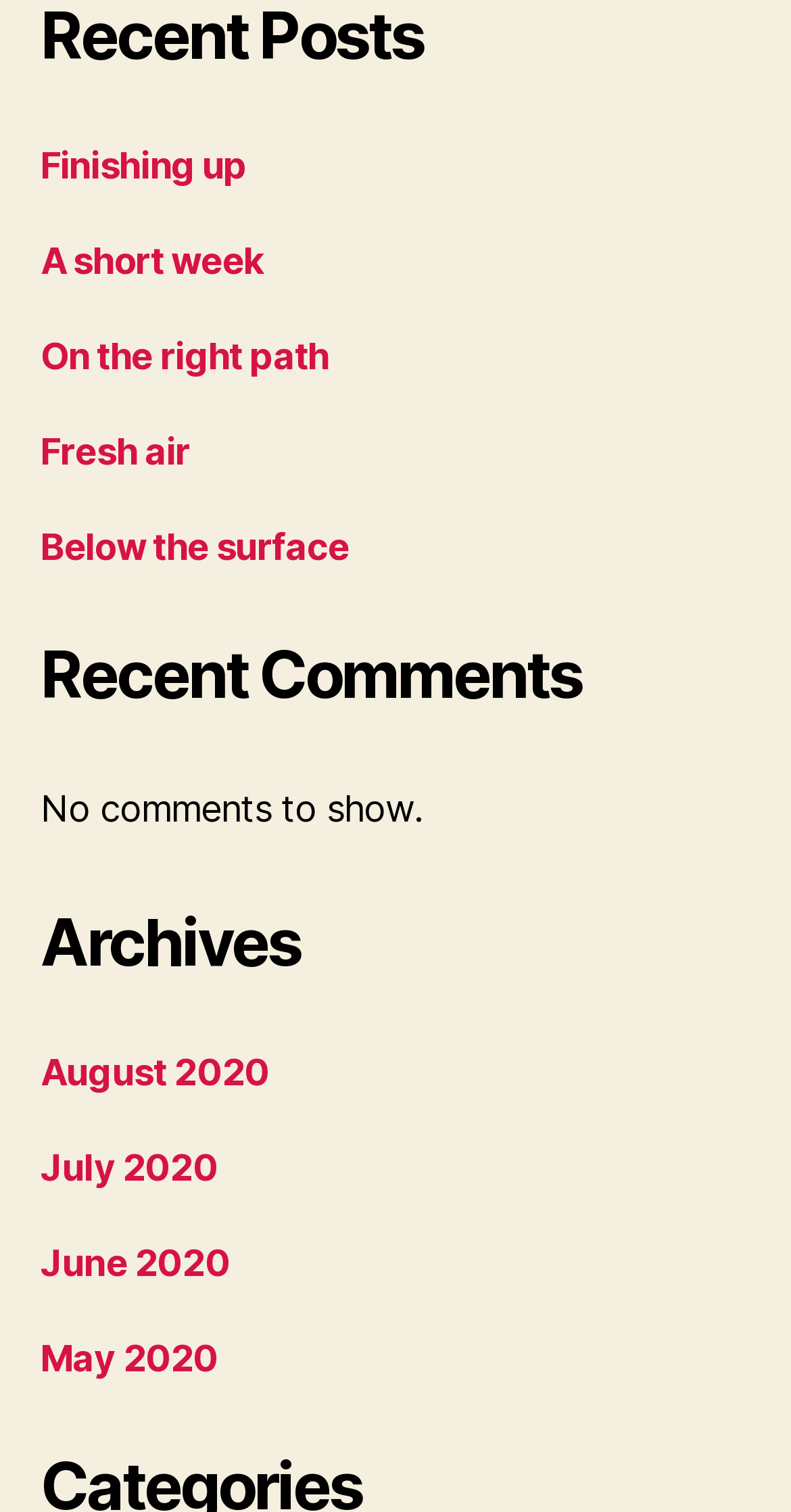Please give a succinct answer using a single word or phrase:
How many links are under the 'Archives' heading?

4